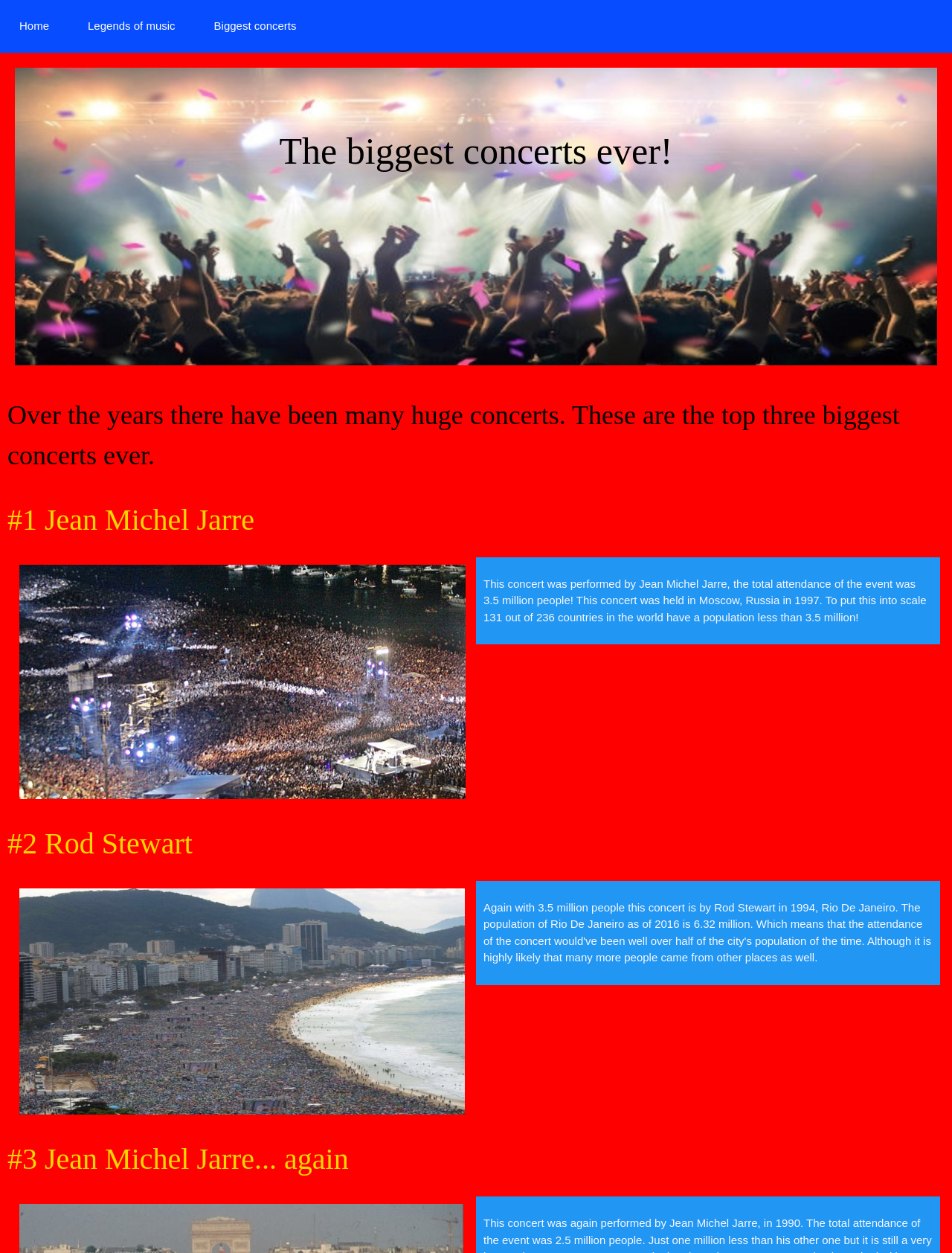Provide a one-word or short-phrase answer to the question:
What is the ranking of Jean Michel Jarre's second concert?

3